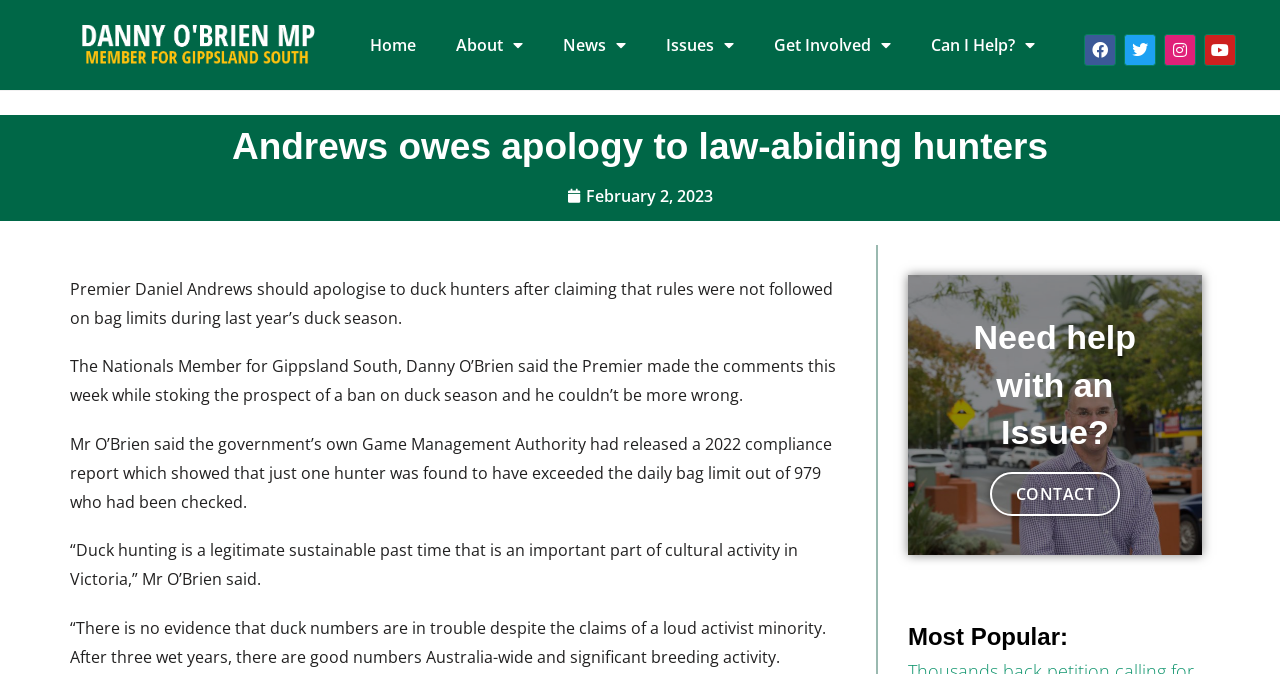Identify the bounding box coordinates of the part that should be clicked to carry out this instruction: "Read the article published on February 2, 2023".

[0.443, 0.27, 0.557, 0.313]